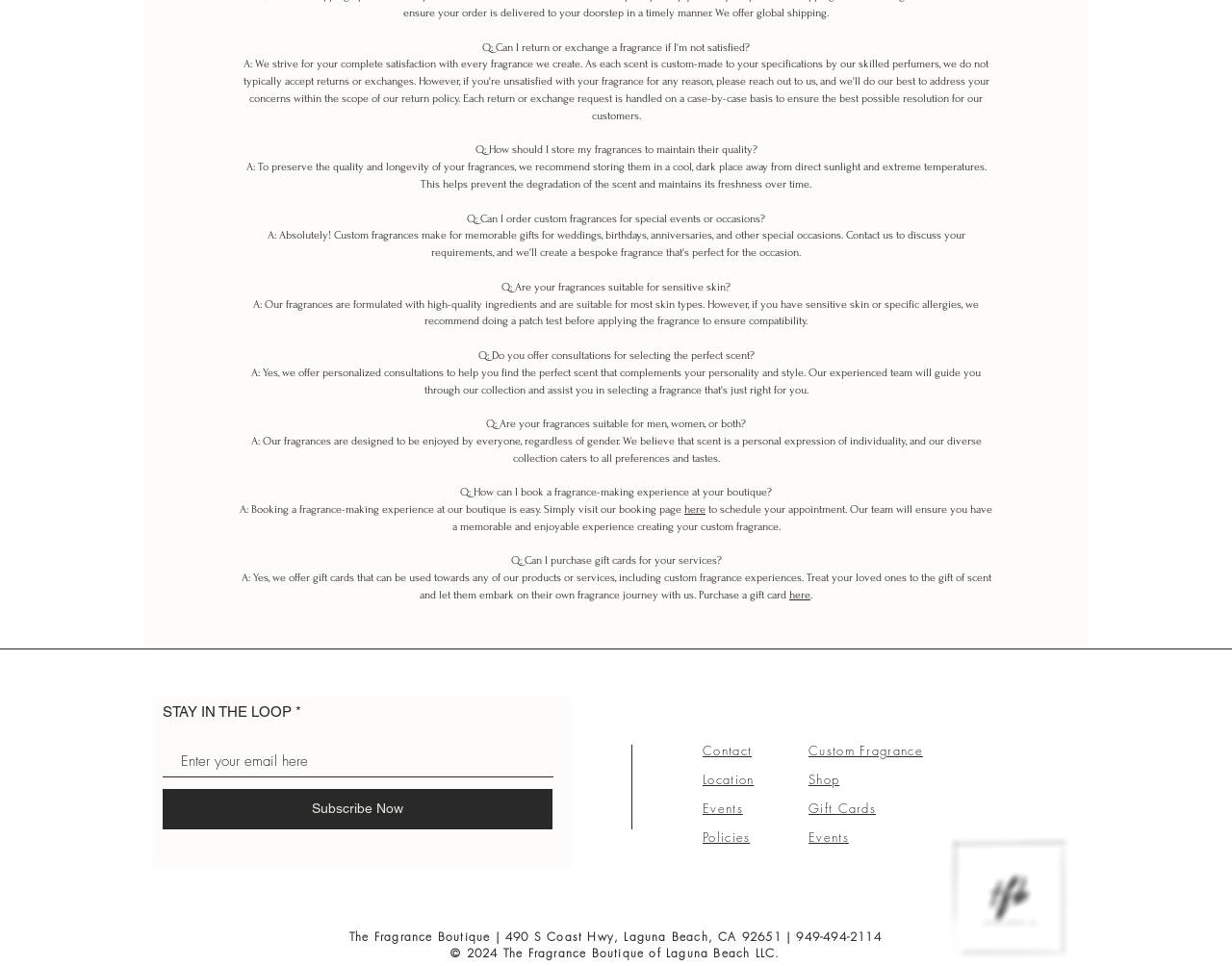Locate the coordinates of the bounding box for the clickable region that fulfills this instruction: "Click the 'Custom Fragrance' link".

[0.656, 0.768, 0.749, 0.786]